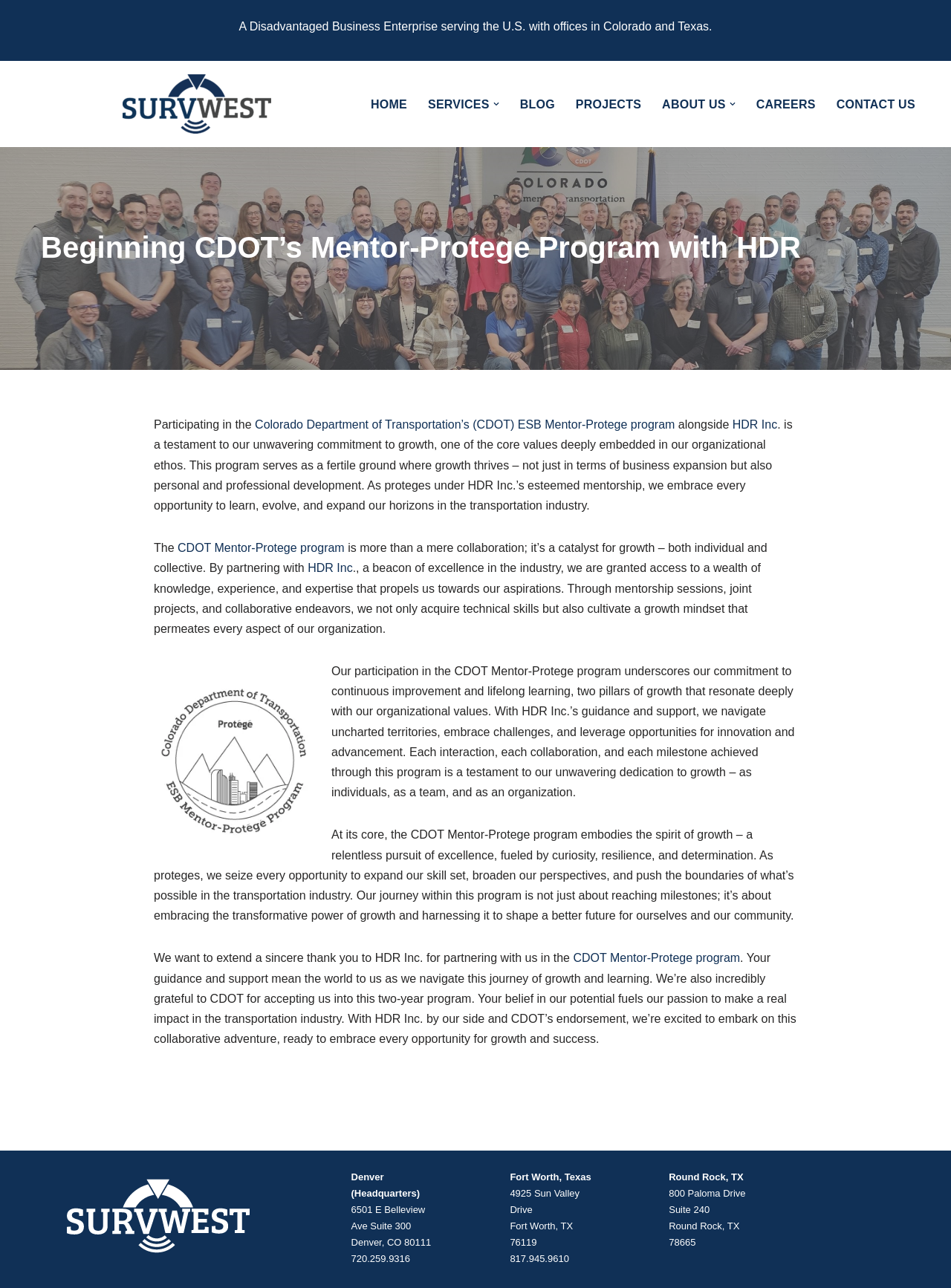Identify the bounding box coordinates of the clickable region to carry out the given instruction: "View the office location in Denver".

[0.369, 0.909, 0.441, 0.931]